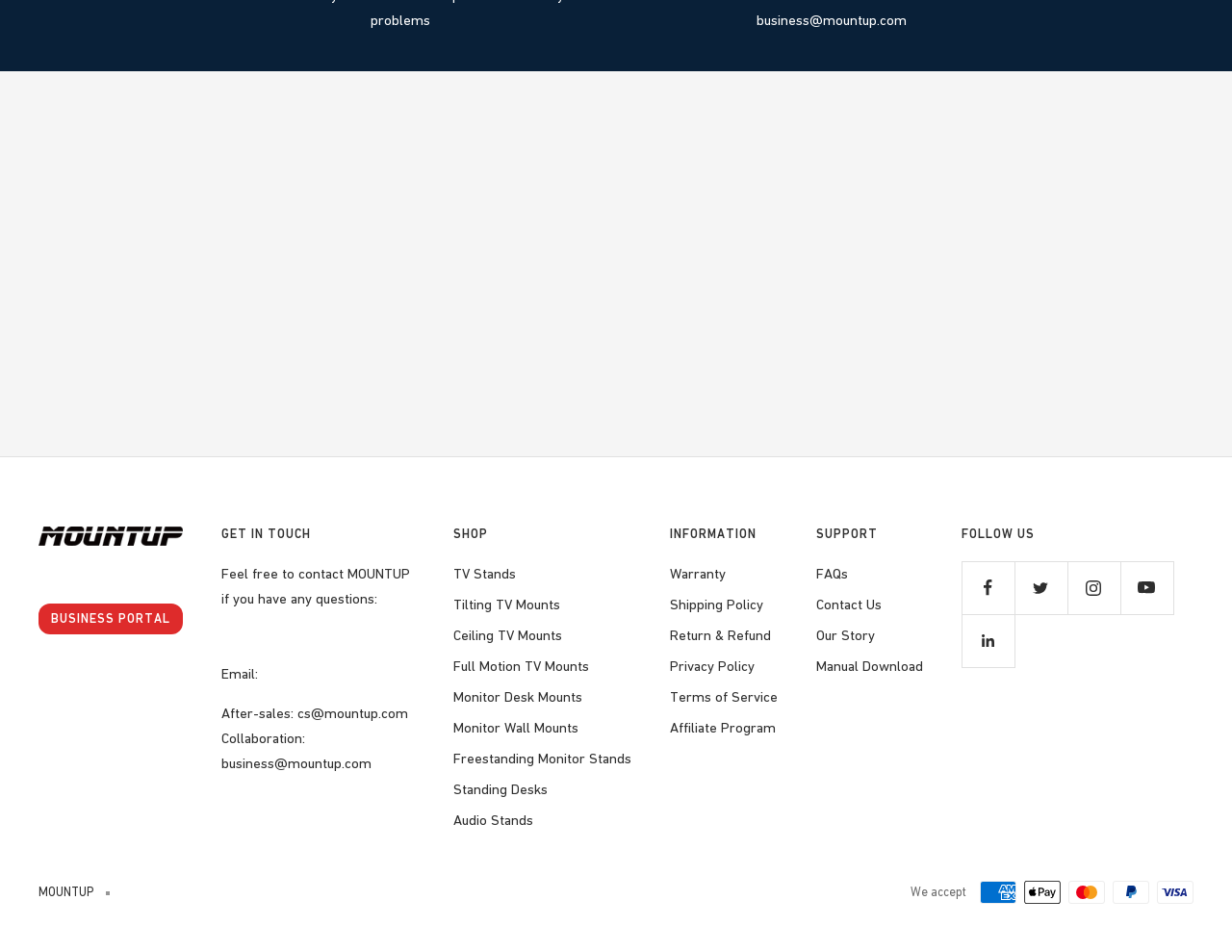Determine the bounding box coordinates for the clickable element to execute this instruction: "Follow MOUNTUP on Facebook". Provide the coordinates as four float numbers between 0 and 1, i.e., [left, top, right, bottom].

[0.78, 0.59, 0.823, 0.645]